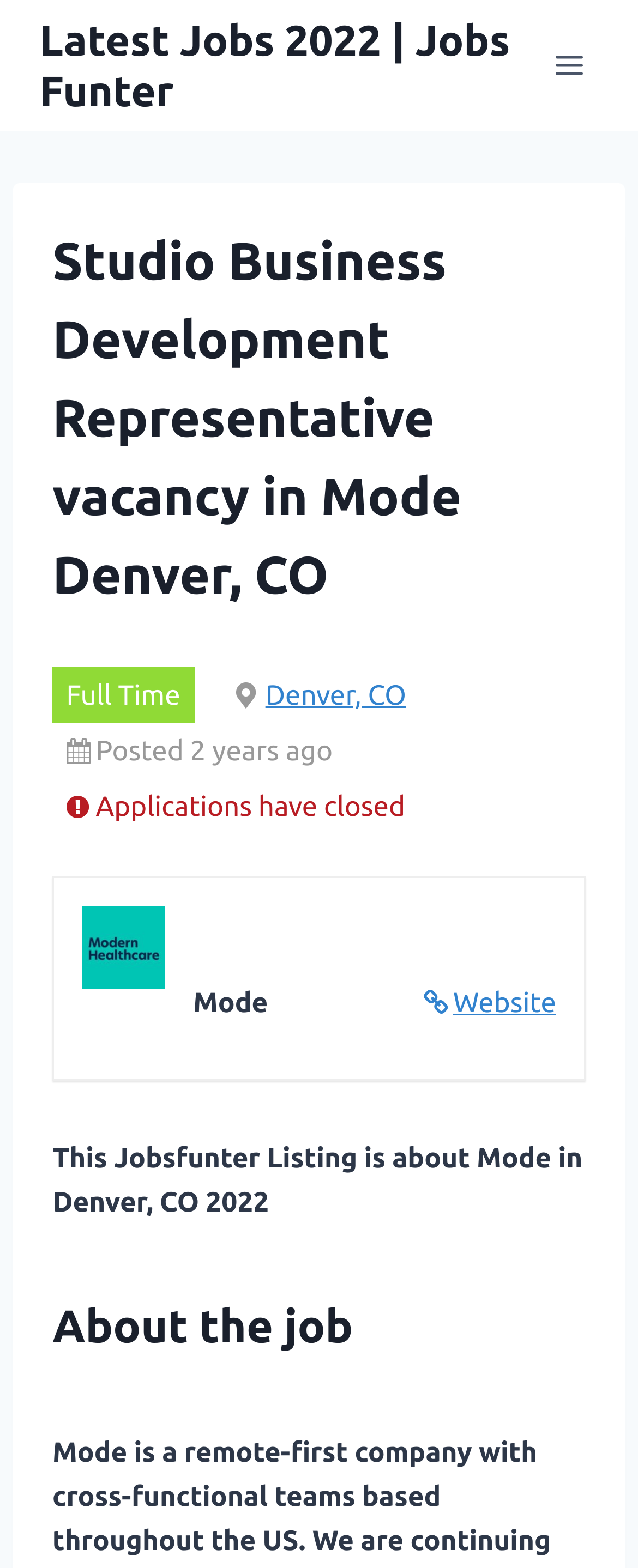Where is the job located?
From the image, respond with a single word or phrase.

Denver, CO